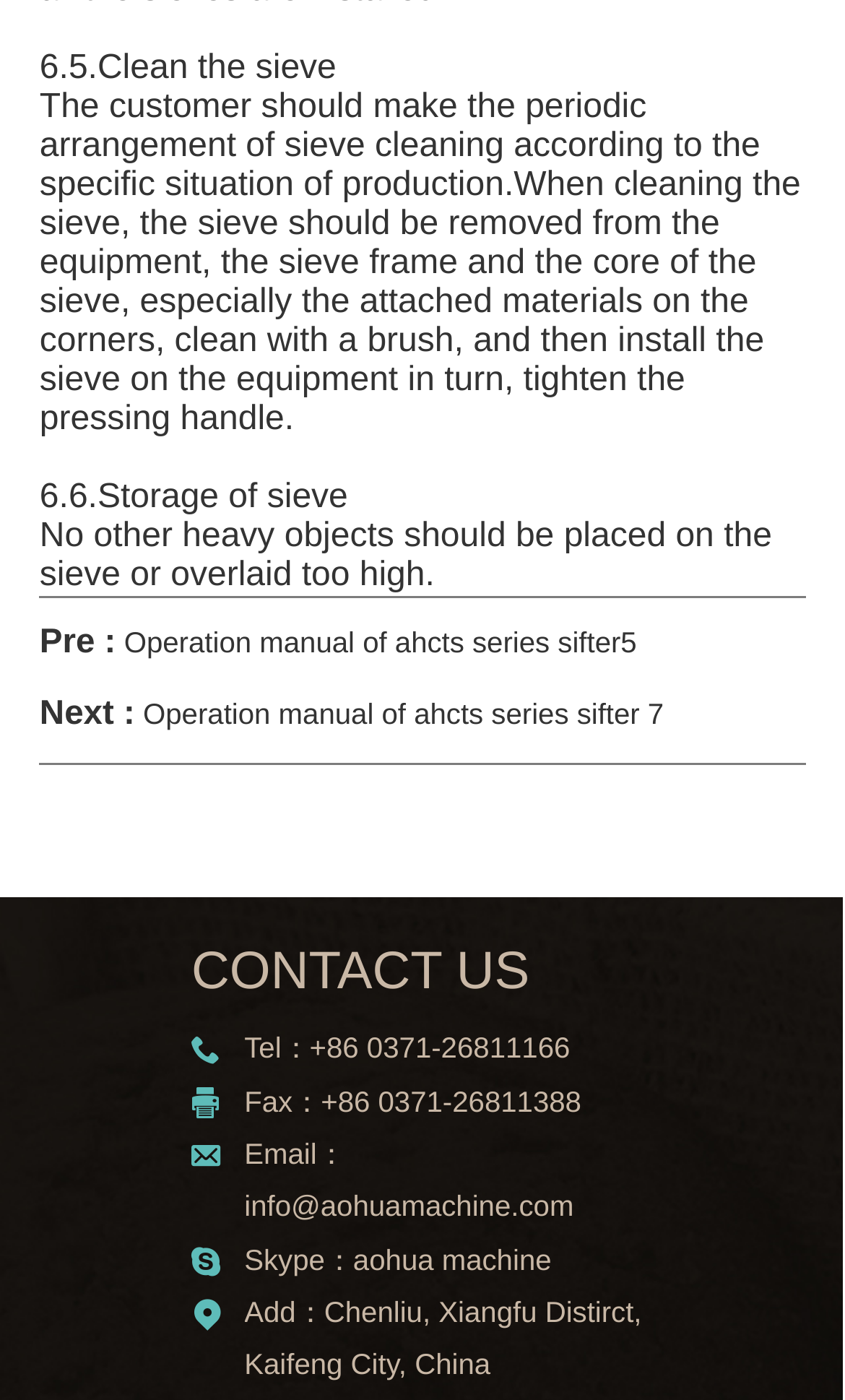Look at the image and write a detailed answer to the question: 
What is the location of the company?

The webpage provides the company's address, which is Chenliu, Xiangfu Distirct, Kaifeng City, China, indicating the location of the company.